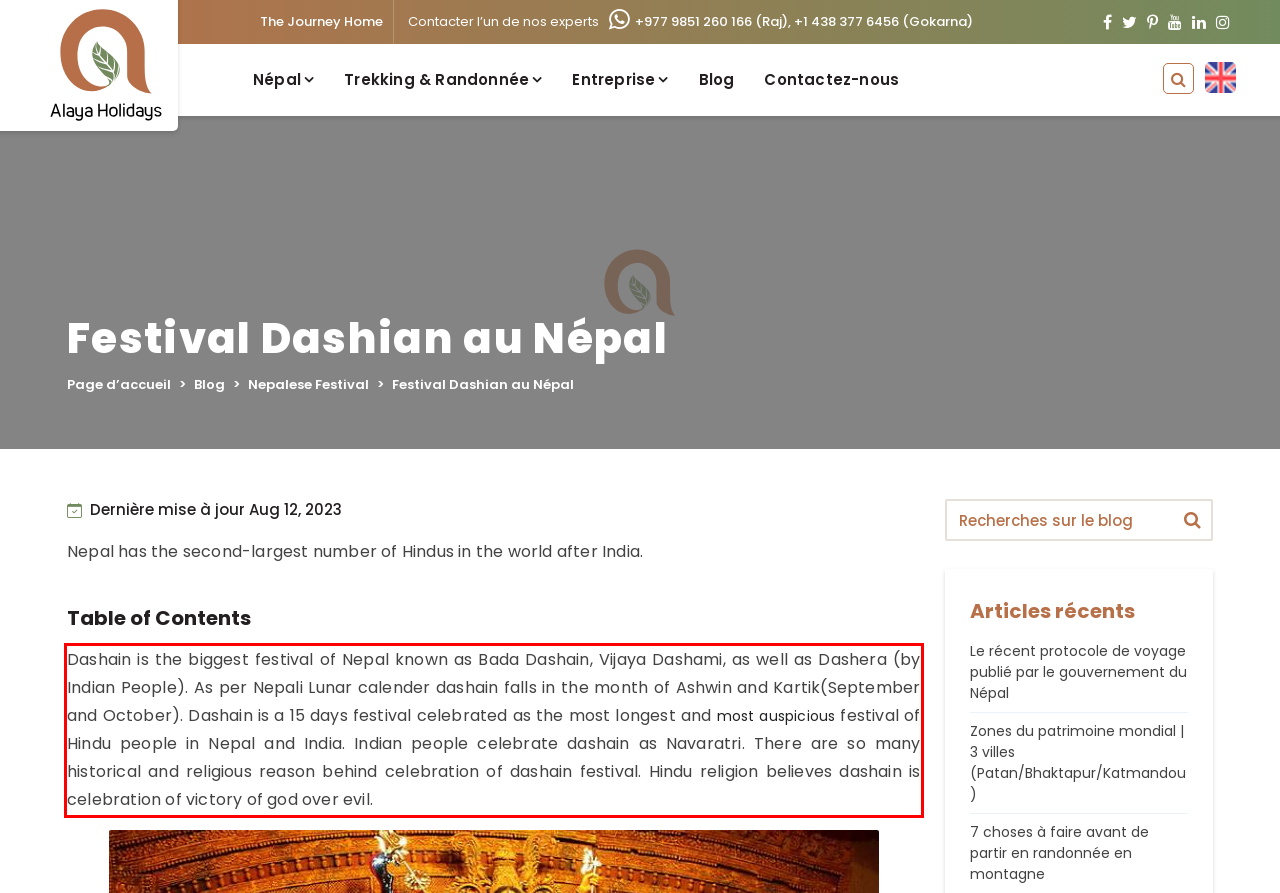Look at the webpage screenshot and recognize the text inside the red bounding box.

Dashain is the biggest festival of Nepal known as Bada Dashain, Vijaya Dashami, as well as Dashera (by Indian People). As per Nepali Lunar calender dashain falls in the month of Ashwin and Kartik(September and October). Dashain is a 15 days festival celebrated as the most longest and most auspicious festival of Hindu people in Nepal and India. Indian people celebrate dashain as Navaratri. There are so many historical and religious reason behind celebration of dashain festival. Hindu religion believes dashain is celebration of victory of god over evil.